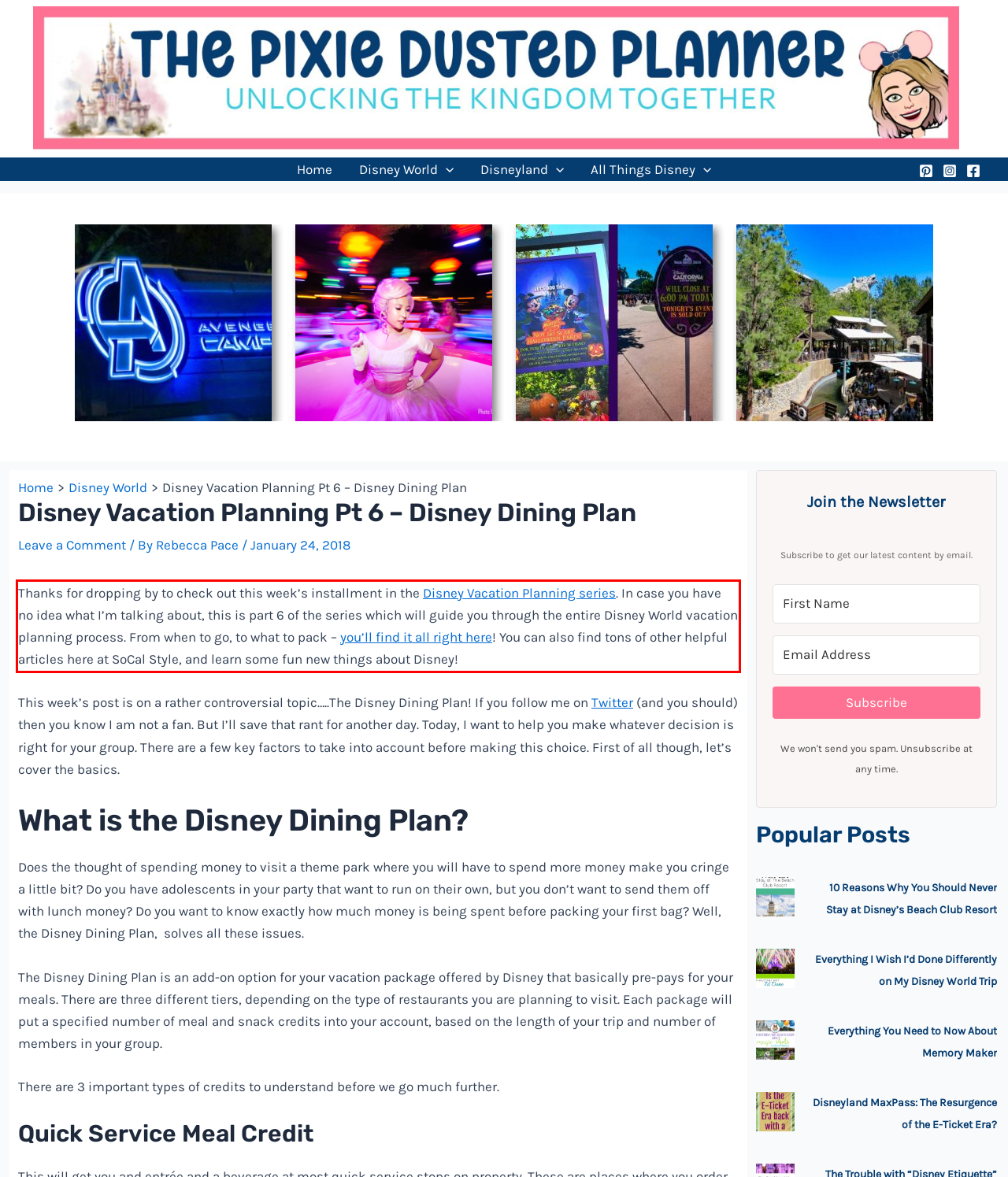Look at the provided screenshot of the webpage and perform OCR on the text within the red bounding box.

Thanks for dropping by to check out this week’s installment in the Disney Vacation Planning series. In case you have no idea what I’m talking about, this is part 6 of the series which will guide you through the entire Disney World vacation planning process. From when to go, to what to pack – you’ll find it all right here! You can also find tons of other helpful articles here at SoCal Style, and learn some fun new things about Disney!